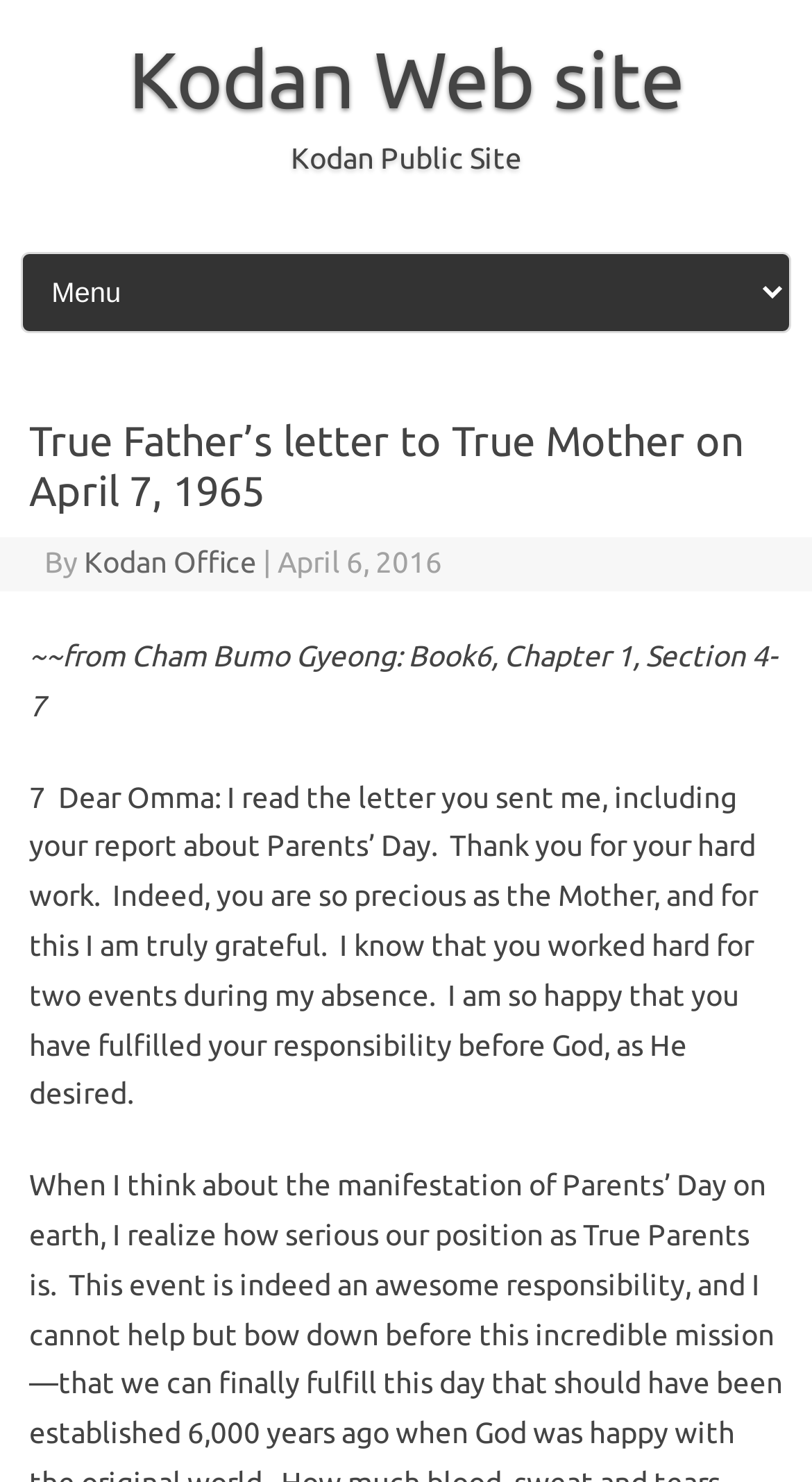Who wrote the letter?
Based on the image, please offer an in-depth response to the question.

The letter is addressed to 'True Mother' and the title of the webpage is 'True Father’s letter to True Mother on April 7, 1965', which implies that the letter was written by True Father.